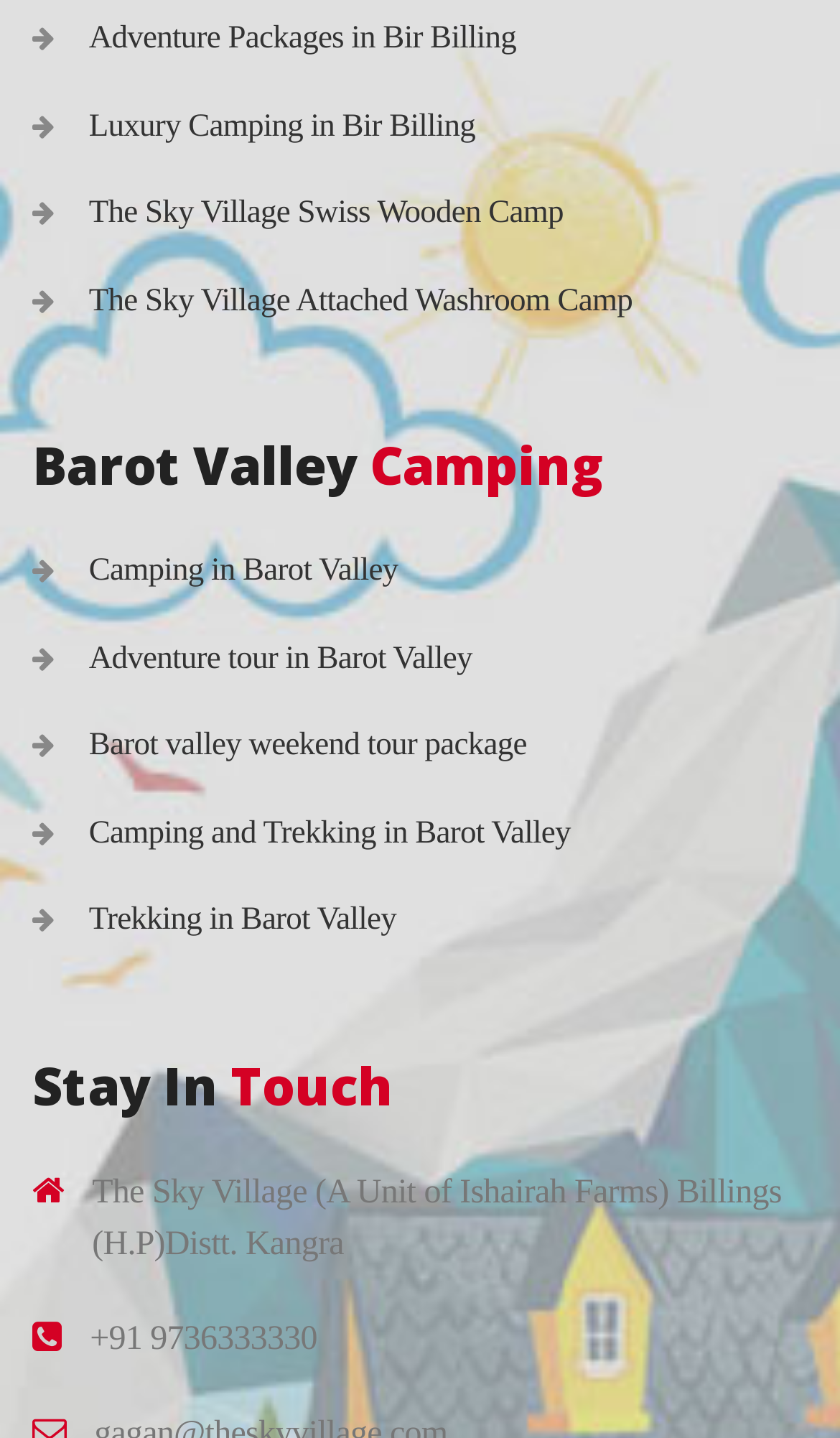Locate the bounding box of the UI element defined by this description: "Camping in Barot Valley". The coordinates should be given as four float numbers between 0 and 1, formatted as [left, top, right, bottom].

[0.106, 0.385, 0.474, 0.409]